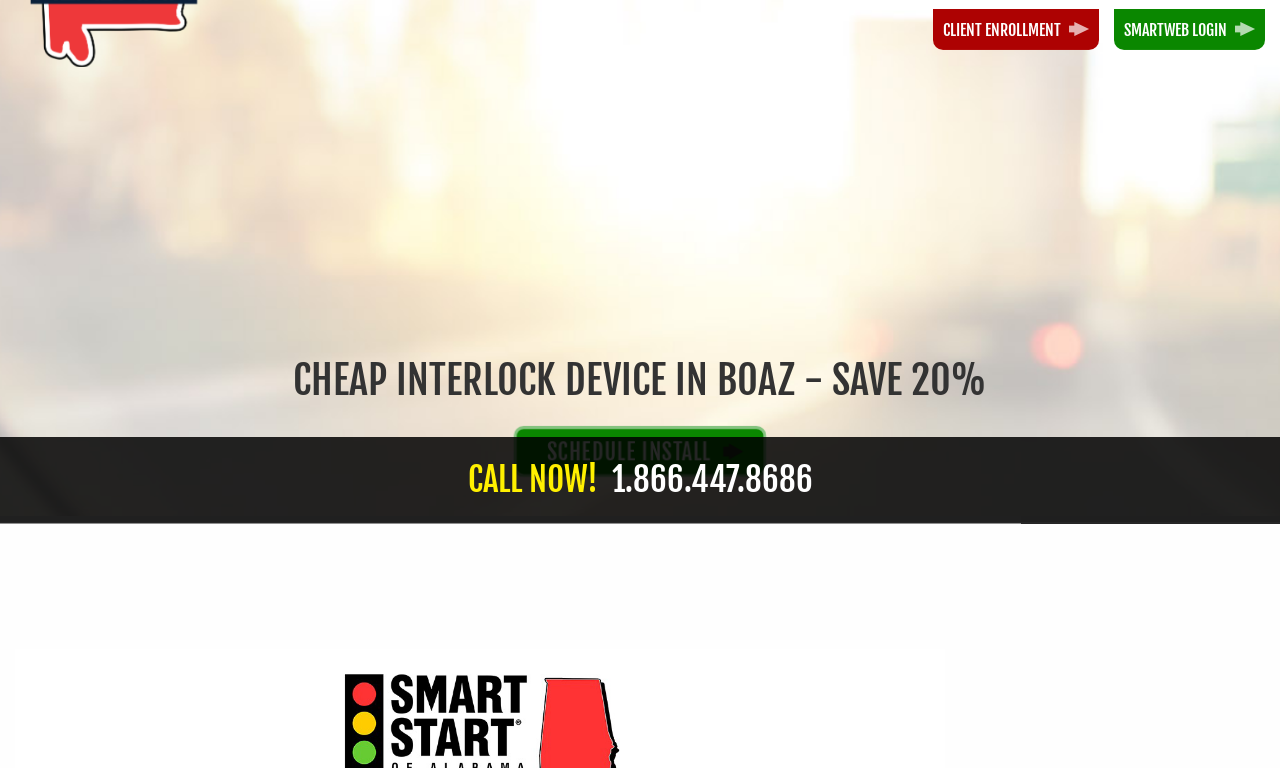Determine the bounding box coordinates for the clickable element required to fulfill the instruction: "Click the 'SCHEDULE INSTALL' button". Provide the coordinates as four float numbers between 0 and 1, i.e., [left, top, right, bottom].

[0.399, 0.554, 0.601, 0.621]